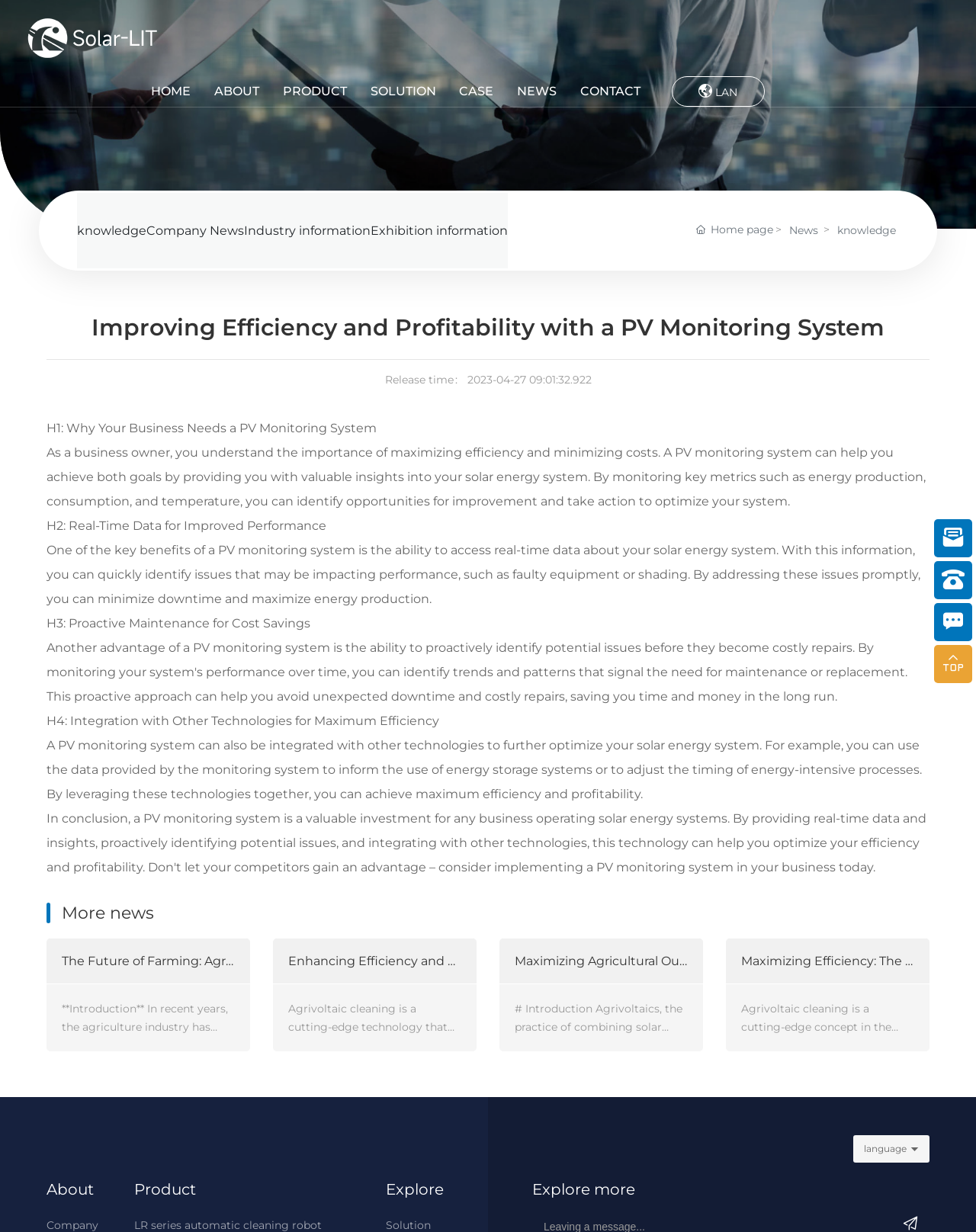Write a detailed summary of the webpage.

The webpage is about Solar-LIT, an innovative high-tech enterprise that integrates R&D, production, sales, and service in the field of new energy technology. 

At the top left corner, there is a small image with the text "图片名称" (image name). Next to it, there are seven navigation links: "HOME", "ABOUT", "PRODUCT", "SOLUTION", "CASE", "NEWS", and "CONTACT", which are evenly spaced and aligned horizontally.

Below the navigation links, there are three language options: "简体" (Simplified Chinese), "English", and "بالعربية" (Arabic), placed side by side.

On the left side of the page, there are four links: "knowledge", "Company News", "Industry information", and "Exhibition information", stacked vertically.

The main content of the page is an article titled "Improving Efficiency and Profitability with a PV Monitoring System". The article is divided into four sections, each with a heading (H1, H2, H3, and H4) and a paragraph of text. The headings are "Why Your Business Needs a PV Monitoring System", "Real-Time Data for Improved Performance", "Proactive Maintenance for Cost Savings", and "Integration with Other Technologies for Maximum Efficiency". The text explains the benefits of using a PV monitoring system to maximize efficiency and profitability.

On the right side of the page, there are three links: "Home page", "News", and "knowledge", stacked vertically. Below them, there are three news article links: "The Future of Farming: Agrivoltaic Cleaning for Eco-Friendly Agriculture", "Enhancing Efficiency and Sustainability in Agriculture: The Role of Agrivoltaic Cleaning", and "Maximizing Agricultural Output with Agrivoltaic Cleaning Techniques".

At the bottom of the page, there is a language option with the text "language" and a small image. On the right side of the page, there are four social media icons: "\ue67a", "\ue606", "\ue667", and "\ue623".